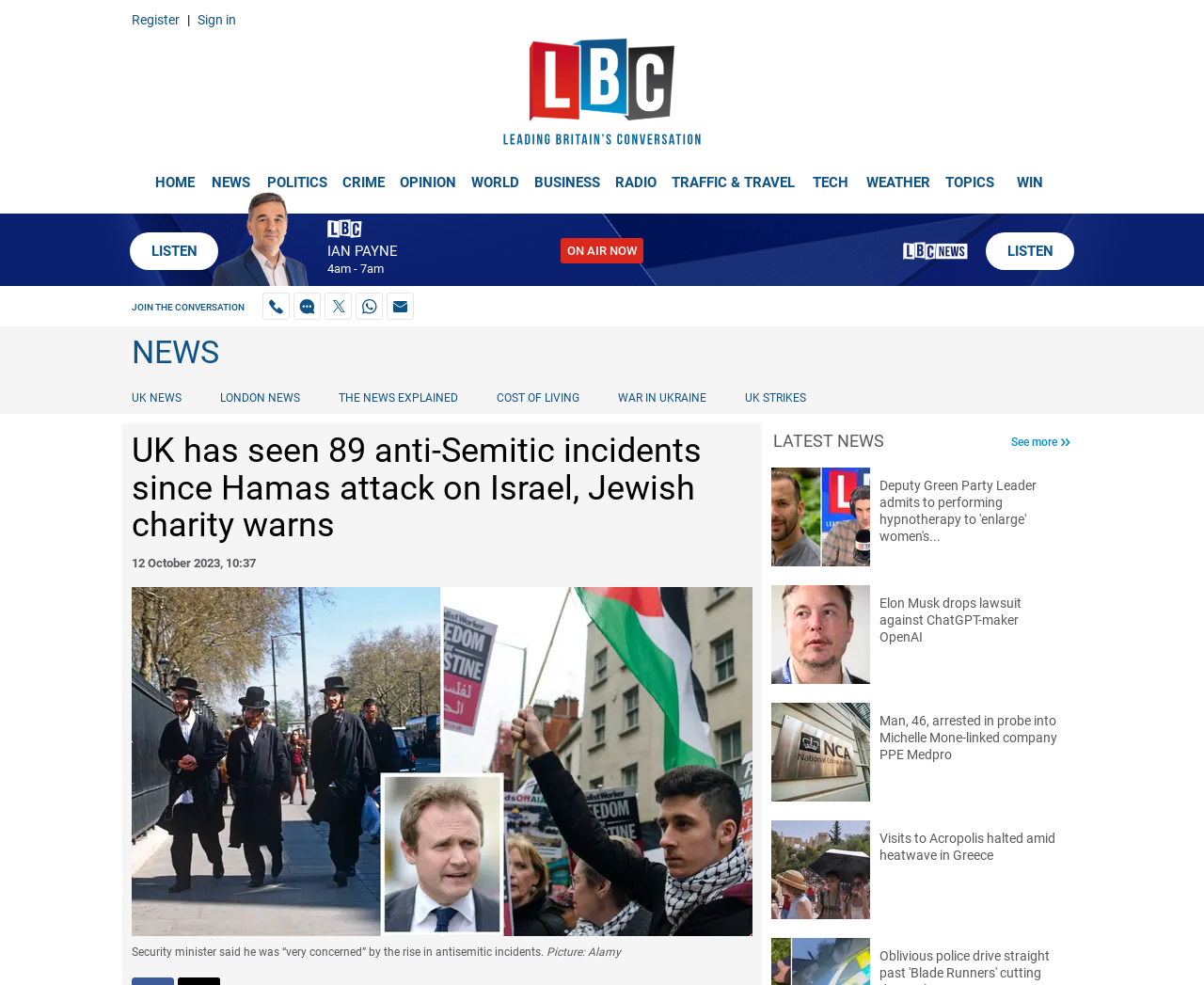Give a detailed account of the webpage's layout and content.

This webpage appears to be a news article from LBC, a UK-based news organization. At the top of the page, there is a navigation menu with links to various sections, including "HOME", "NEWS", "POLITICS", "CRIME", and more. Below the navigation menu, there is a prominent link to "REGISTER" and "SIGN IN" on the top left, followed by a logo of LBC.

The main content of the page is divided into several sections. The top section features a large heading that reads "UK has seen 89 anti-Semitic incidents since Hamas attack on Israel, Jewish charity warns". Below this heading, there is a subheading with the date "12 October 2023, 10:37". Next to the subheading, there is a large image related to the article.

The article itself is divided into several paragraphs, with a figure and a caption in the middle. The caption reads "Security minister said he was “very concerned” by the rise in antisemitic incidents". The image is credited to Alamy.

To the right of the article, there is a sidebar with links to other news articles, including "Latest News", "UK NEWS", "LONDON NEWS", and more. Below the sidebar, there are several news summaries with images, including articles about the Deputy Green Party Leader, Elon Musk, and a probe into a company linked to Michelle Mone.

At the bottom of the page, there are several links to contact the news organization, including a phone number, a text message number, a WhatsApp link, and a link to send a comment.